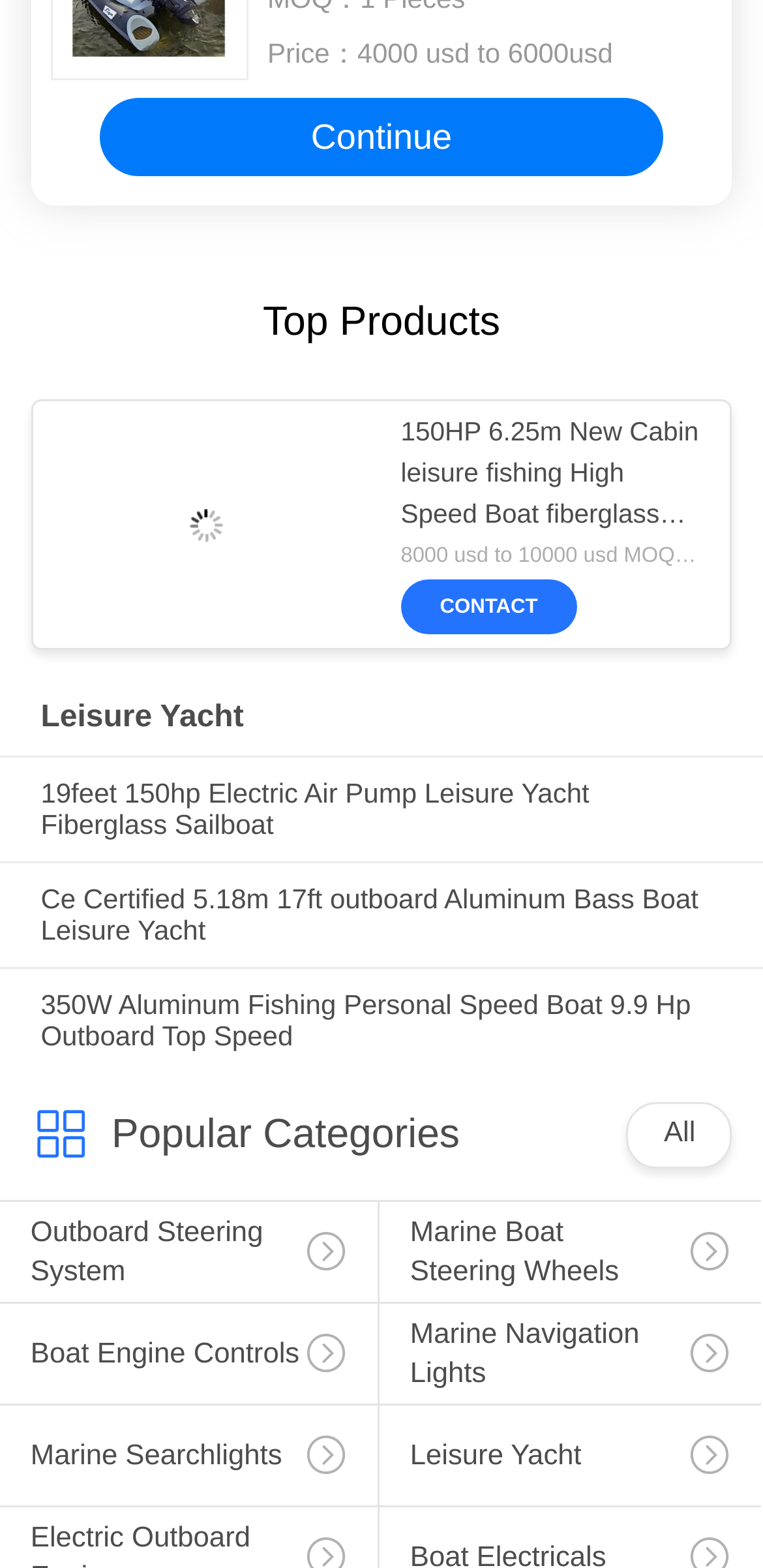Please find the bounding box coordinates of the section that needs to be clicked to achieve this instruction: "View '150HP 6.25m New Cabin leisure fishing High Speed Boat fiberglass yacht'".

[0.525, 0.264, 0.917, 0.342]